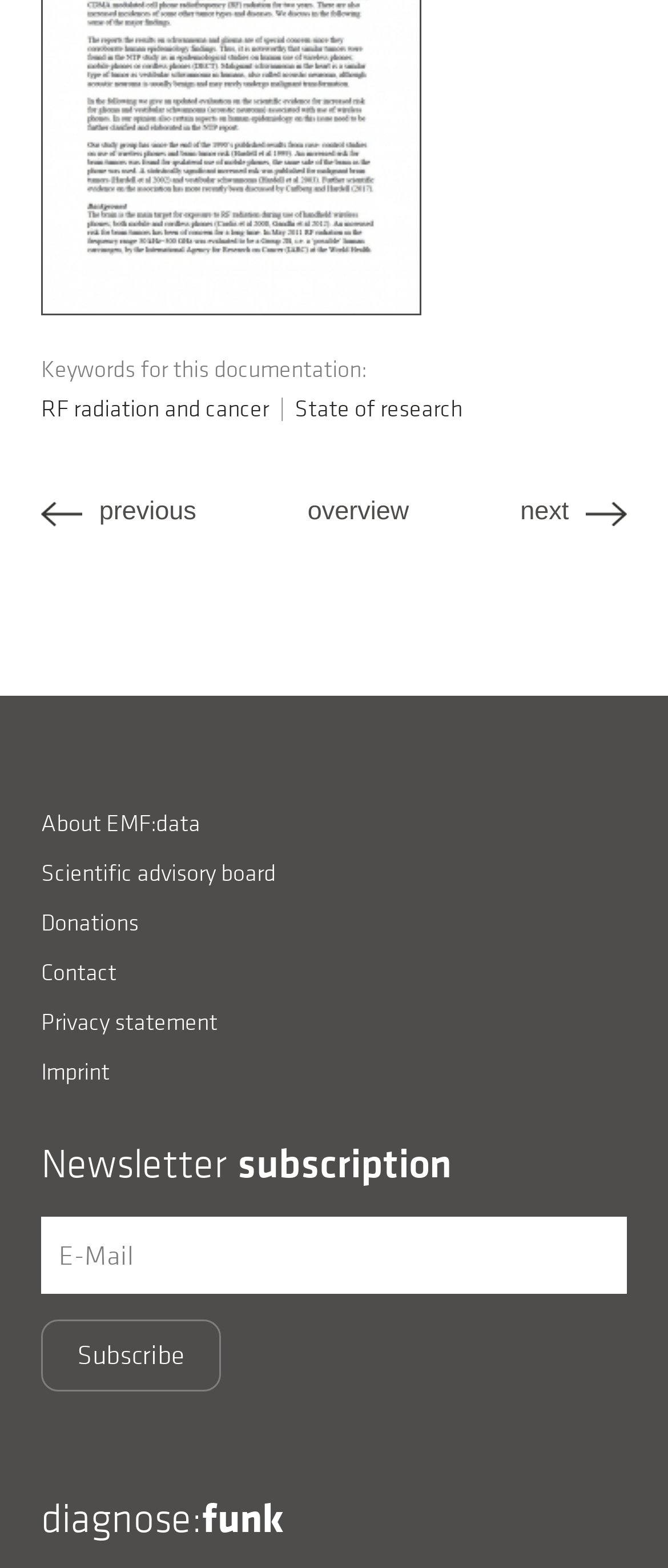Please determine the bounding box coordinates of the section I need to click to accomplish this instruction: "view RF radiation and cancer documentation".

[0.061, 0.25, 0.402, 0.271]